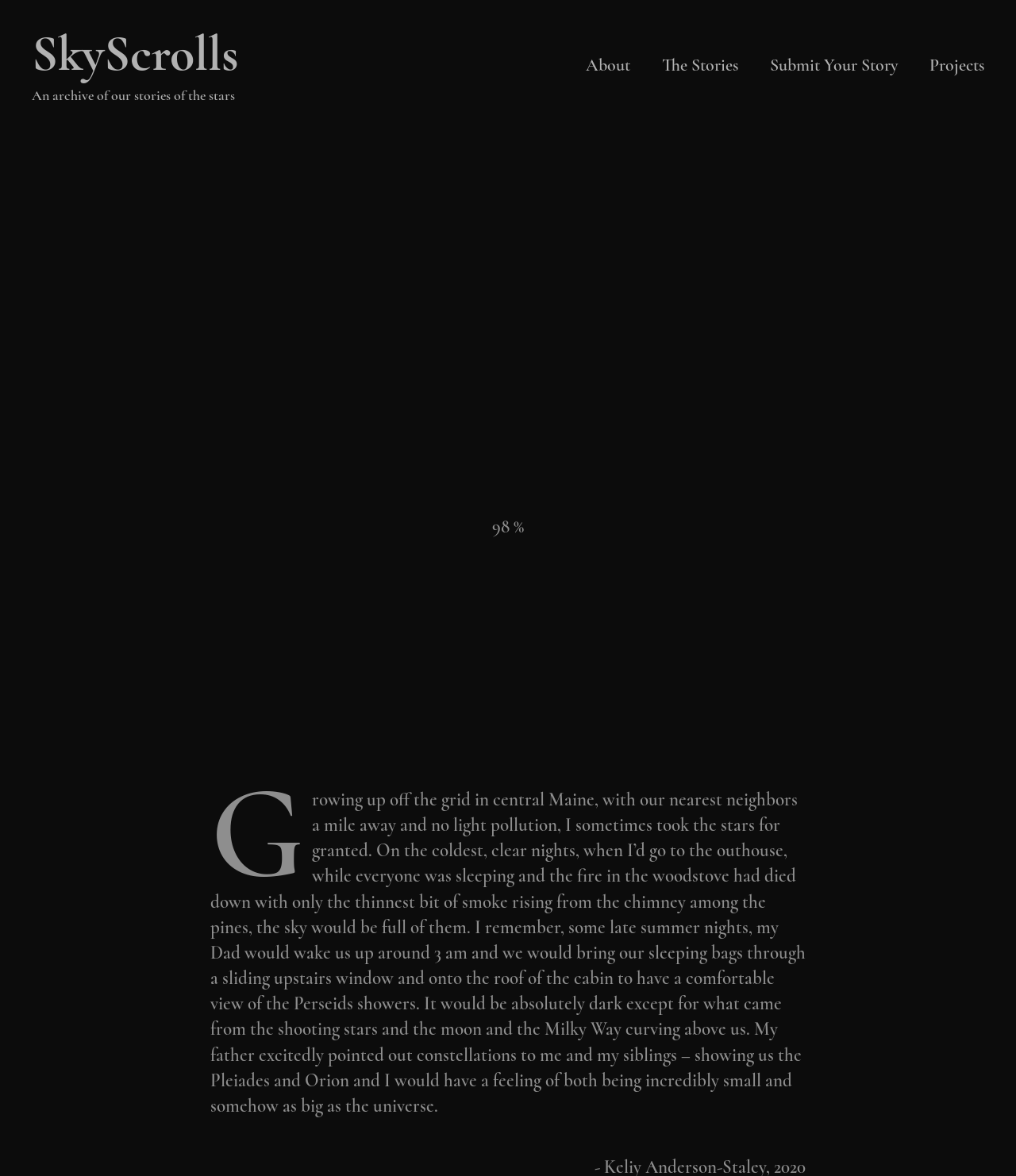Bounding box coordinates should be in the format (top-left x, top-left y, bottom-right x, bottom-right y) and all values should be floating point numbers between 0 and 1. Determine the bounding box coordinate for the UI element described as: The Stories

[0.636, 0.035, 0.742, 0.075]